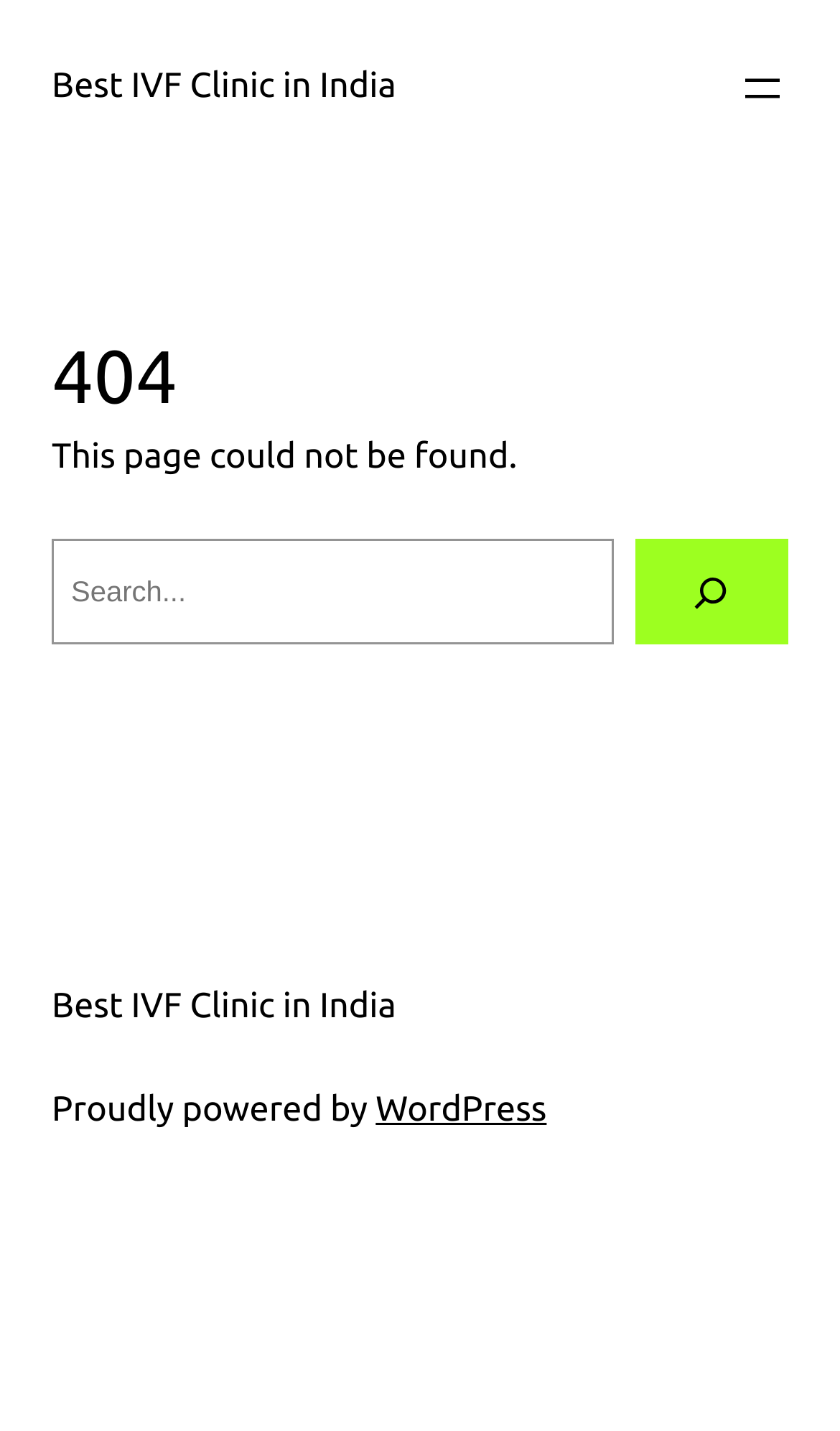What is the purpose of the button with a search icon?
Please provide a single word or phrase as your answer based on the image.

To search